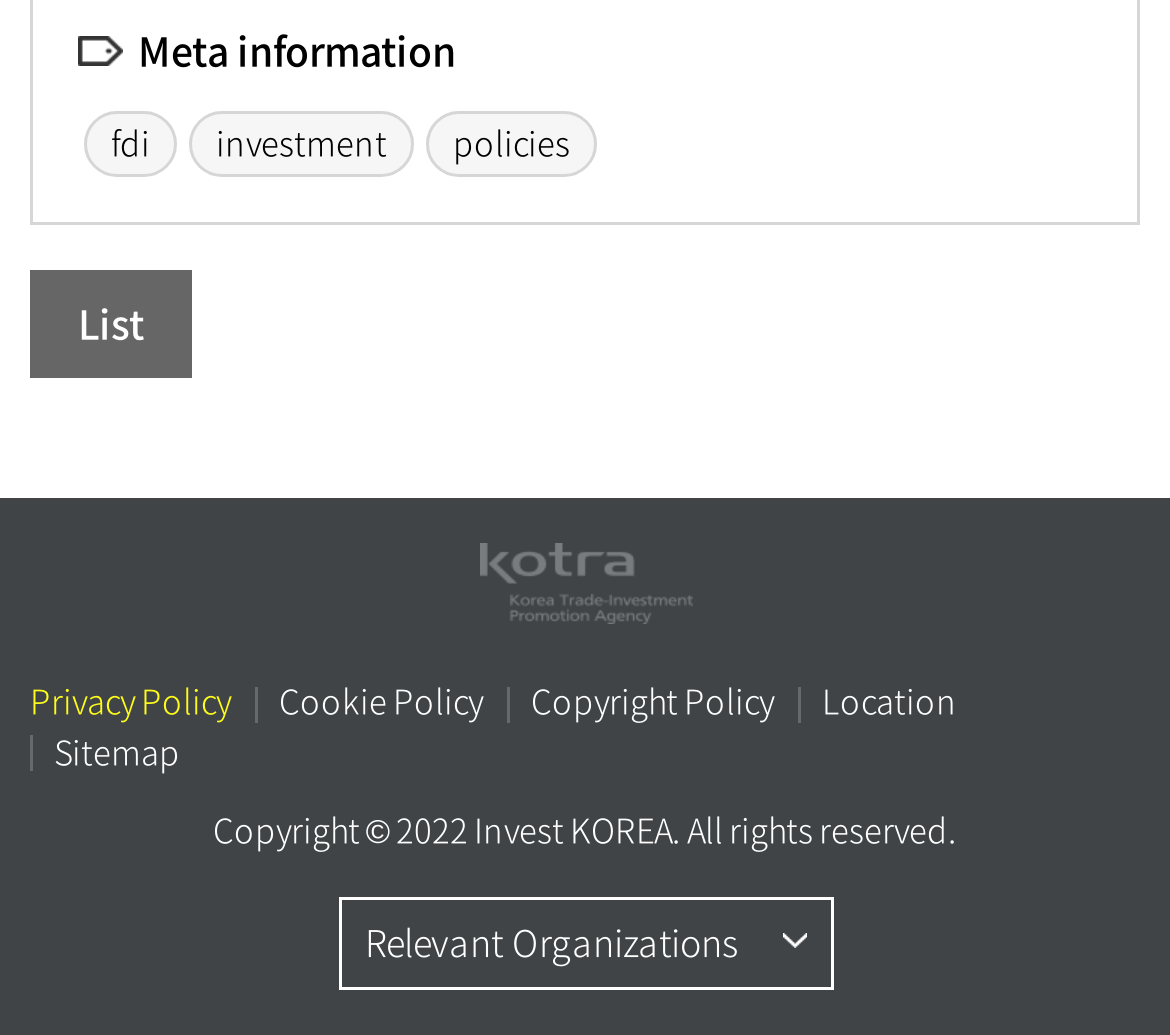What are the links available in the footer section?
Answer the question in as much detail as possible.

The links available in the footer section can be found by examining the contentinfo element, which contains several link elements with labels such as 'Privacy Policy', 'Cookie Policy', 'Copyright Policy', 'Location', and 'Sitemap'.